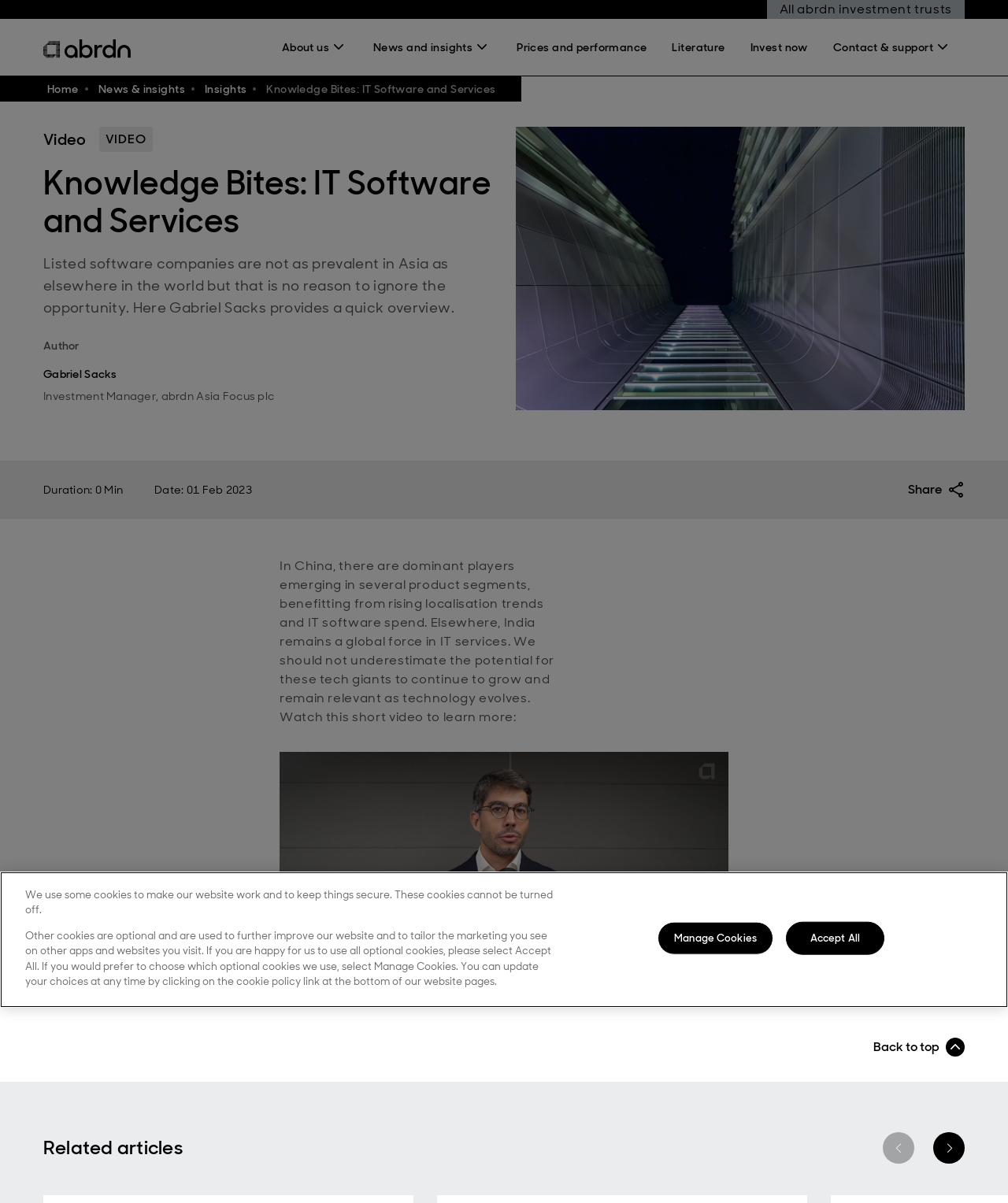What is the name of the investment manager?
Please provide a comprehensive answer to the question based on the webpage screenshot.

The answer can be found in the section where the author's name is mentioned, which is 'Investment Manager, abrdn'.